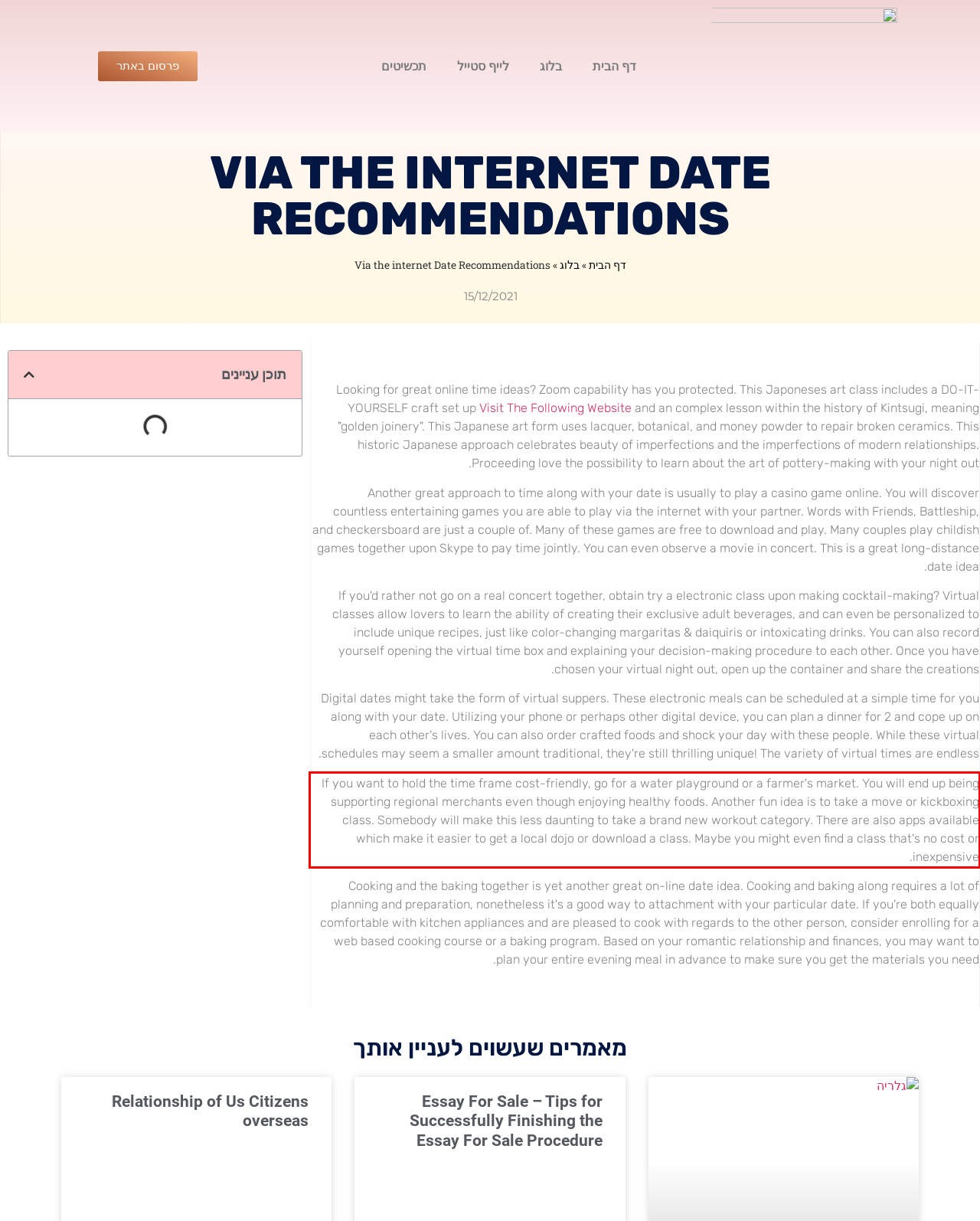Please identify and extract the text content from the UI element encased in a red bounding box on the provided webpage screenshot.

If you want to hold the time frame cost-friendly, go for a water playground or a farmer's market. You will end up being supporting regional merchants even though enjoying healthy foods. Another fun idea is to take a move or kickboxing class. Somebody will make this less daunting to take a brand new workout category. There are also apps available which make it easier to get a local dojo or download a class. Maybe you might even find a class that's no cost or inexpensive.